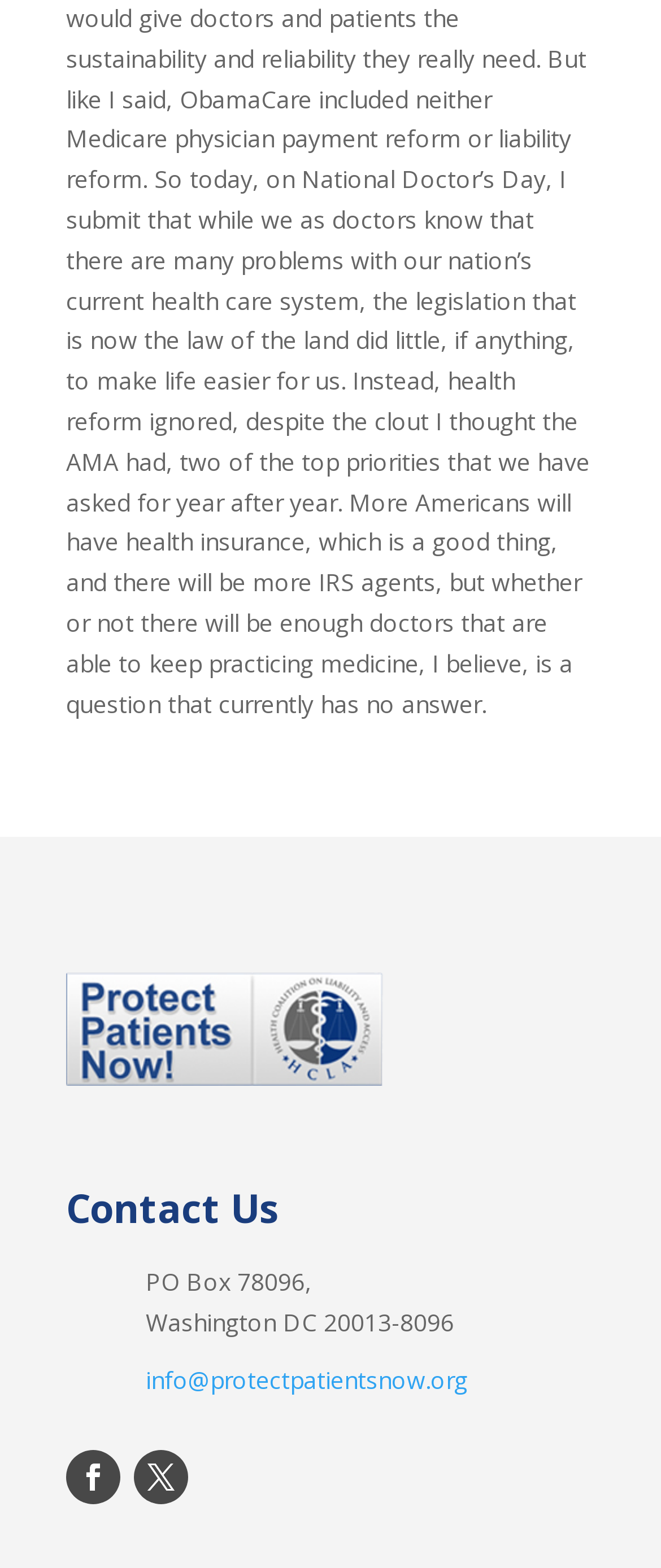For the element described, predict the bounding box coordinates as (top-left x, top-left y, bottom-right x, bottom-right y). All values should be between 0 and 1. Element description: Follow

[0.1, 0.925, 0.182, 0.96]